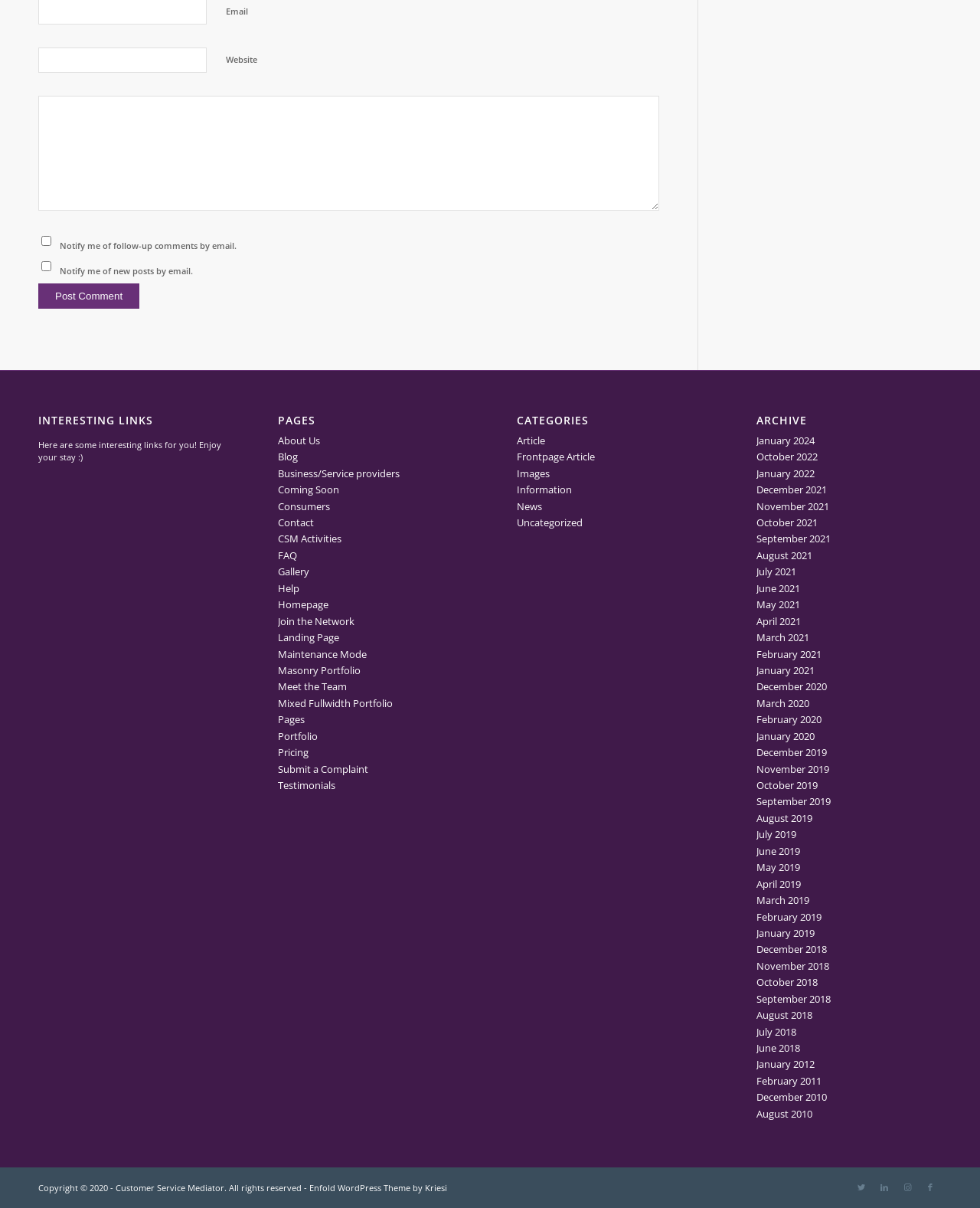Determine the coordinates of the bounding box for the clickable area needed to execute this instruction: "Enter website URL".

[0.039, 0.039, 0.211, 0.06]